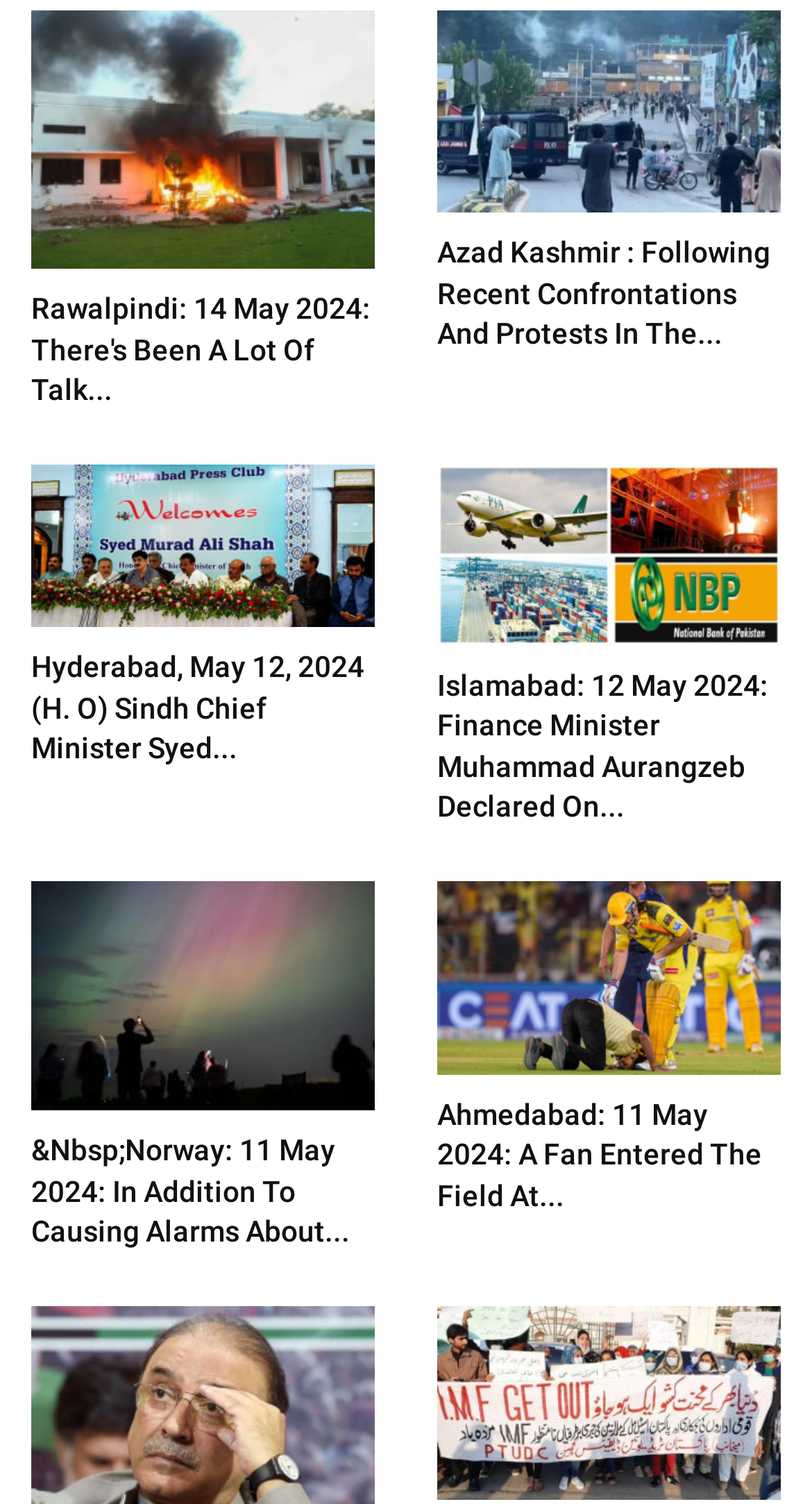Please identify the bounding box coordinates of the element's region that I should click in order to complete the following instruction: "Check Latest News". The bounding box coordinates consist of four float numbers between 0 and 1, i.e., [left, top, right, bottom].

None